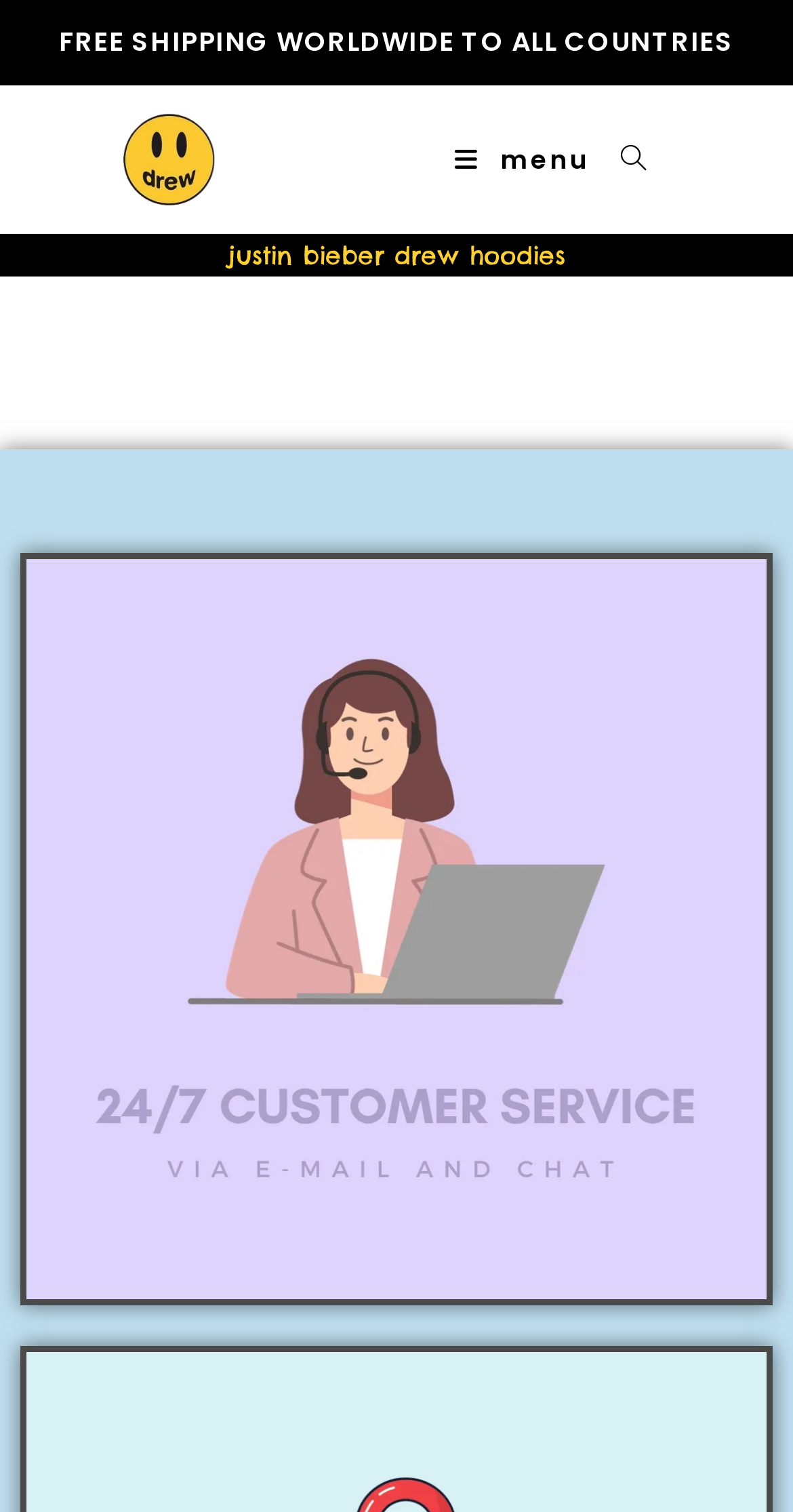Locate the bounding box of the UI element described in the following text: "alt="drew logo"".

[0.142, 0.091, 0.281, 0.116]